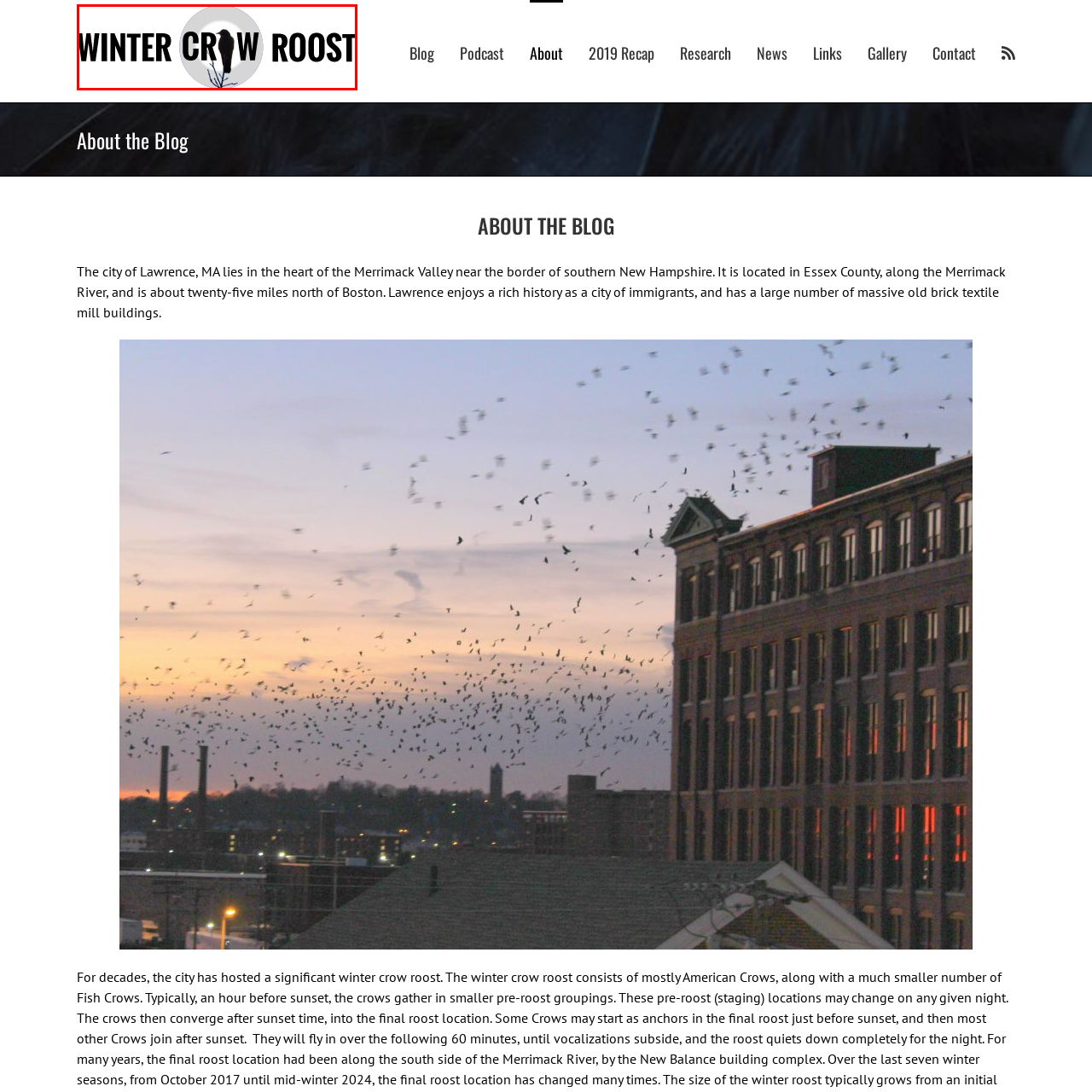What is the atmosphere evoked by the logo?  
Carefully review the image highlighted by the red outline and respond with a comprehensive answer based on the image's content.

The caption states that the logo captures the essence of the blog and evokes a serene, wintery atmosphere, which implies that the logo conveys a sense of calmness and winter-like feeling.